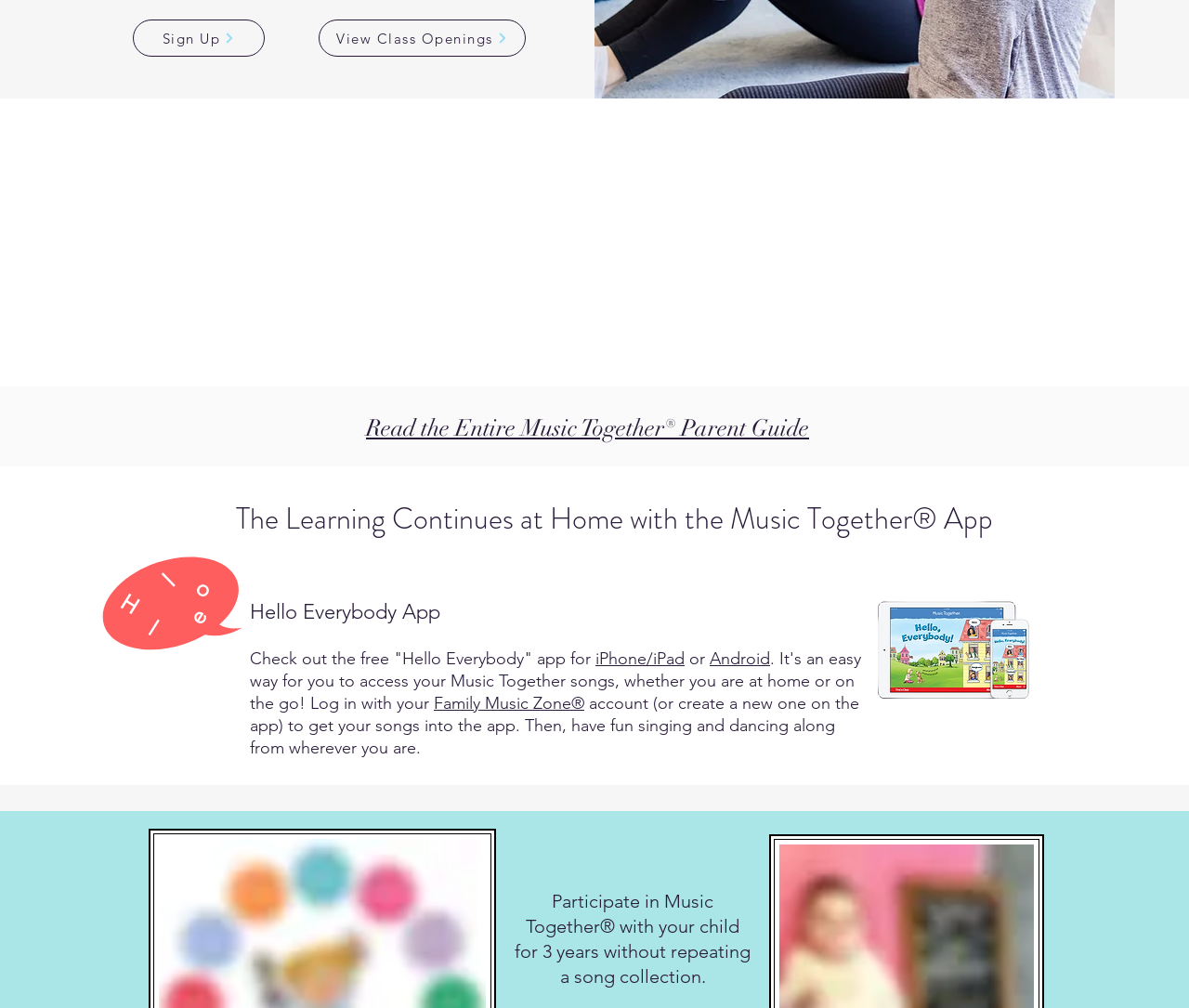What is the purpose of the 'Slider gallery' region?
Refer to the image and give a detailed response to the question.

The 'Slider gallery' region contains multiple links with images, which suggests that it is used to display a collection of images, possibly with a slideshow functionality.